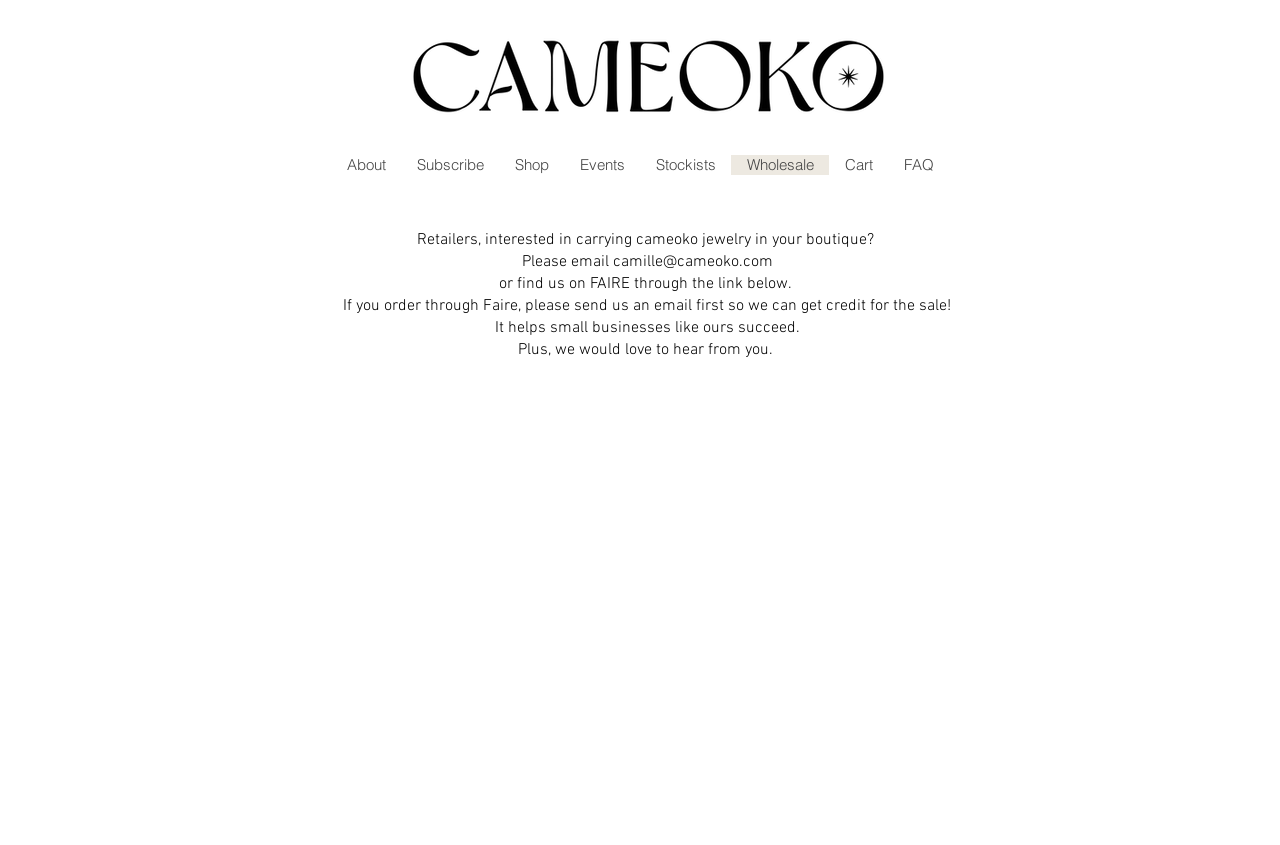Please find the bounding box coordinates of the element that needs to be clicked to perform the following instruction: "Contact through email". The bounding box coordinates should be four float numbers between 0 and 1, represented as [left, top, right, bottom].

[0.479, 0.298, 0.604, 0.322]